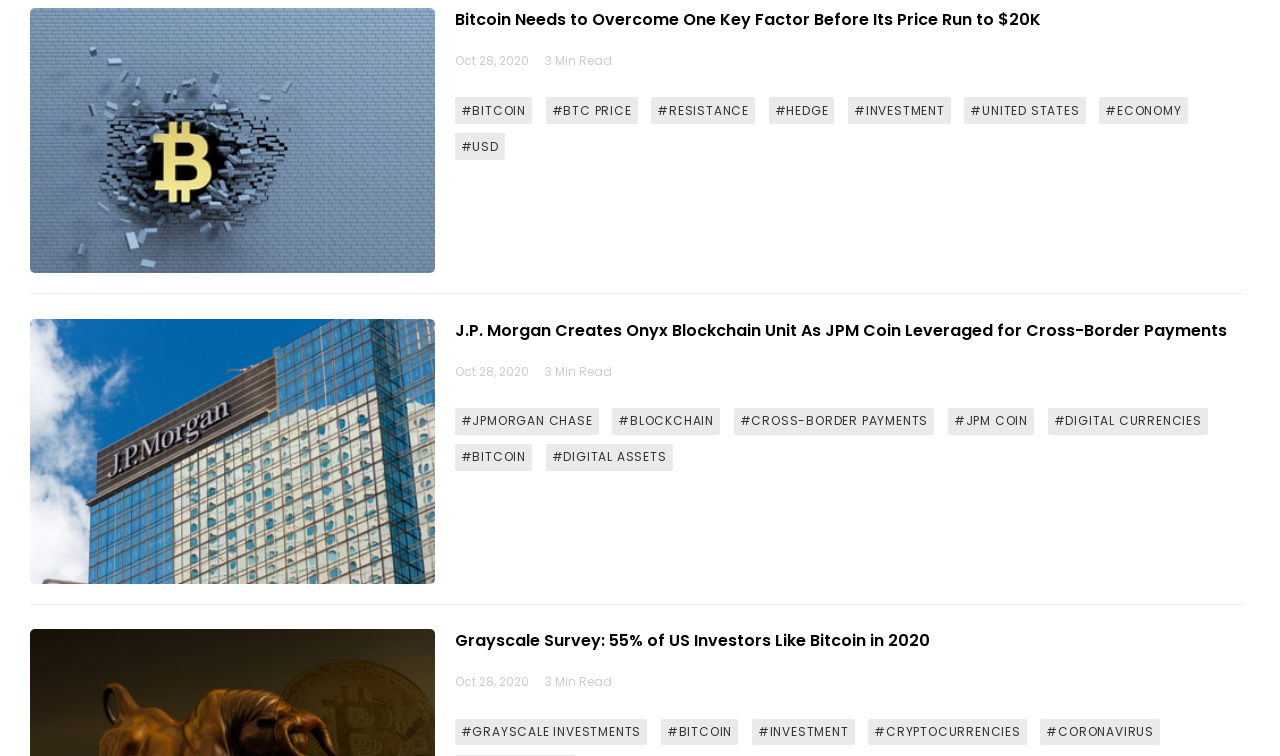Could you determine the bounding box coordinates of the clickable element to complete the instruction: "Explore the topic of Bitcoin"? Provide the coordinates as four float numbers between 0 and 1, i.e., [left, top, right, bottom].

[0.355, 0.129, 0.416, 0.164]